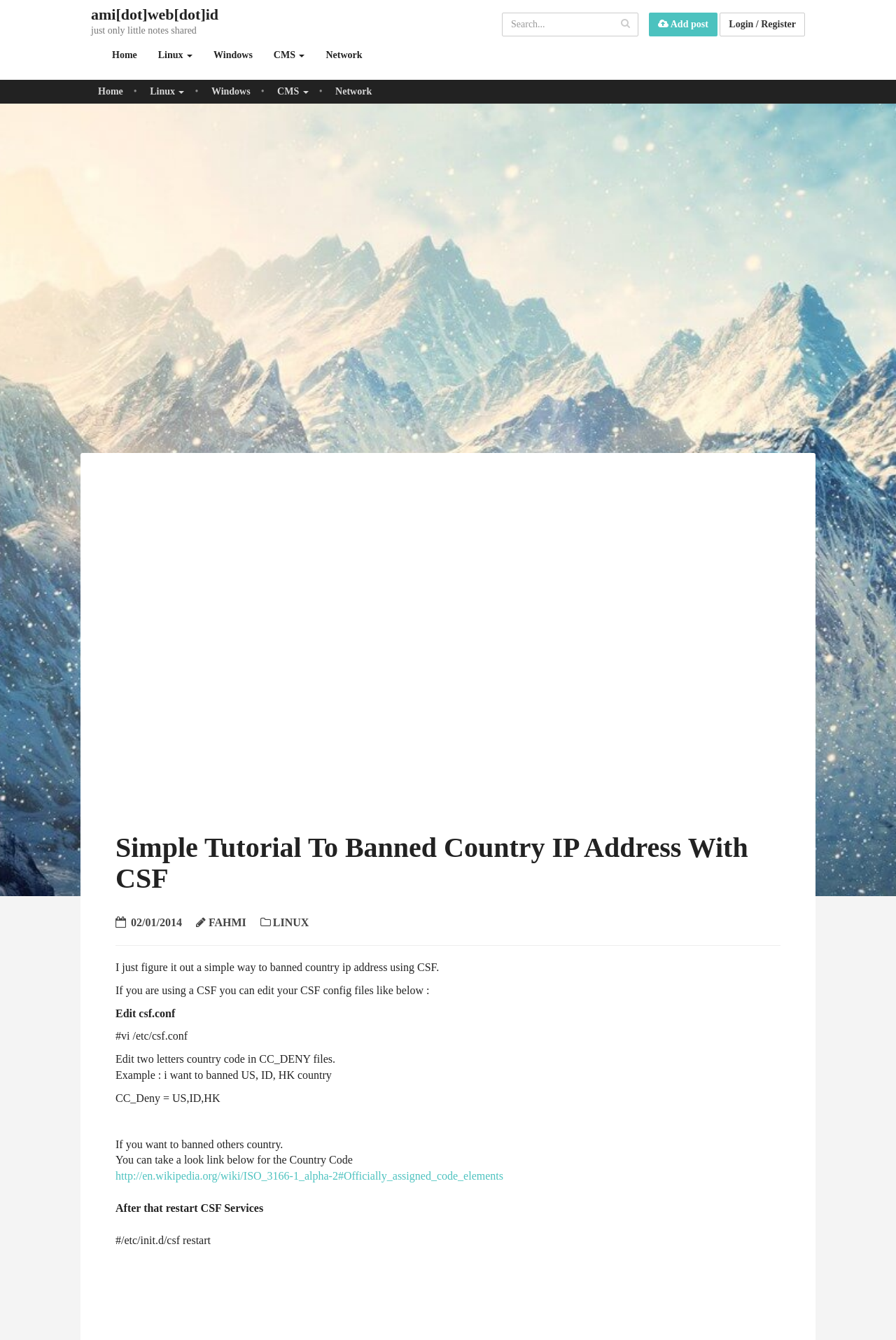Using the provided description Home, find the bounding box coordinates for the UI element. Provide the coordinates in (top-left x, top-left y, bottom-right x, bottom-right y) format, ensuring all values are between 0 and 1.

[0.102, 0.064, 0.145, 0.072]